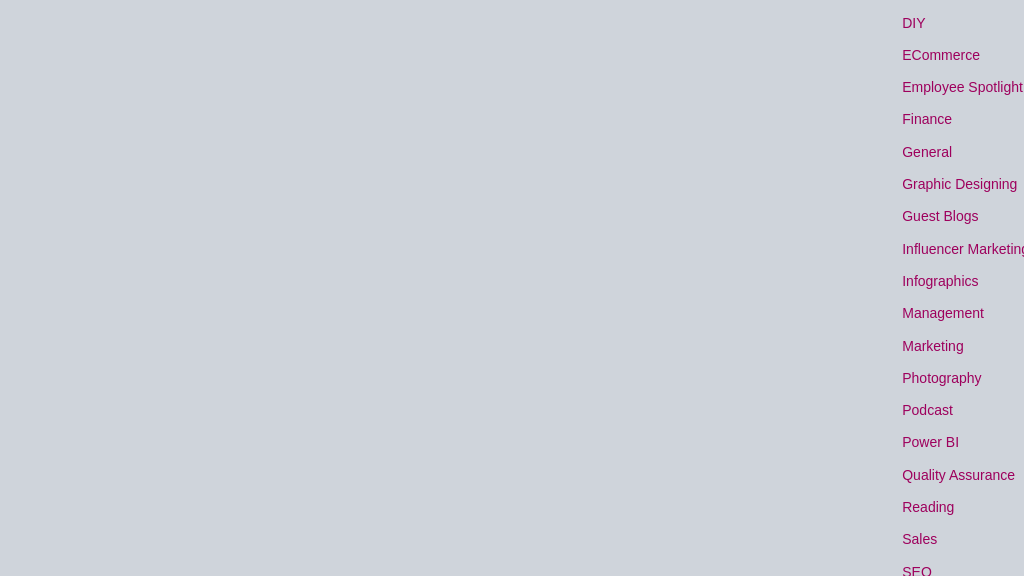Describe all the elements in the image with great detail.

The image features a light gray background with text listings, likely representing various categories or topics related to blogging or content creation. Each text element appears to highlight specific areas of interest or themes, including "DIY," "ECommerce," "Finance," "Photography," and "Marketing," among others. The layout suggests organized sections that may serve to guide readers on the content available, enhancing the user experience by offering clear navigation options. This structured presentation invites visitors to explore diverse subjects, engaging them in the content journey while fostering a sense of community and shared interests.